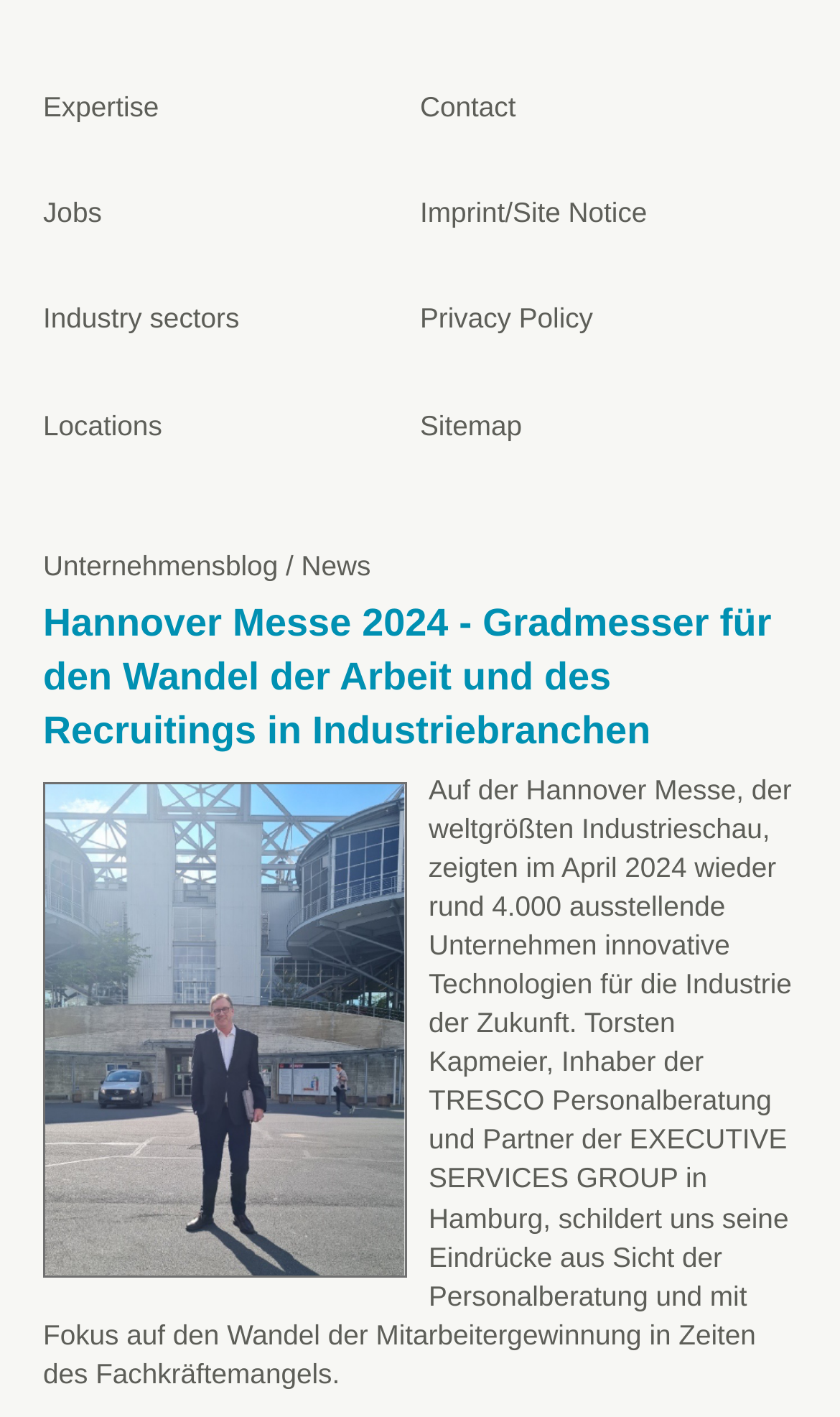Please identify the bounding box coordinates of the area that needs to be clicked to fulfill the following instruction: "View the image of Torsten Kapmeier."

[0.051, 0.551, 0.485, 0.902]